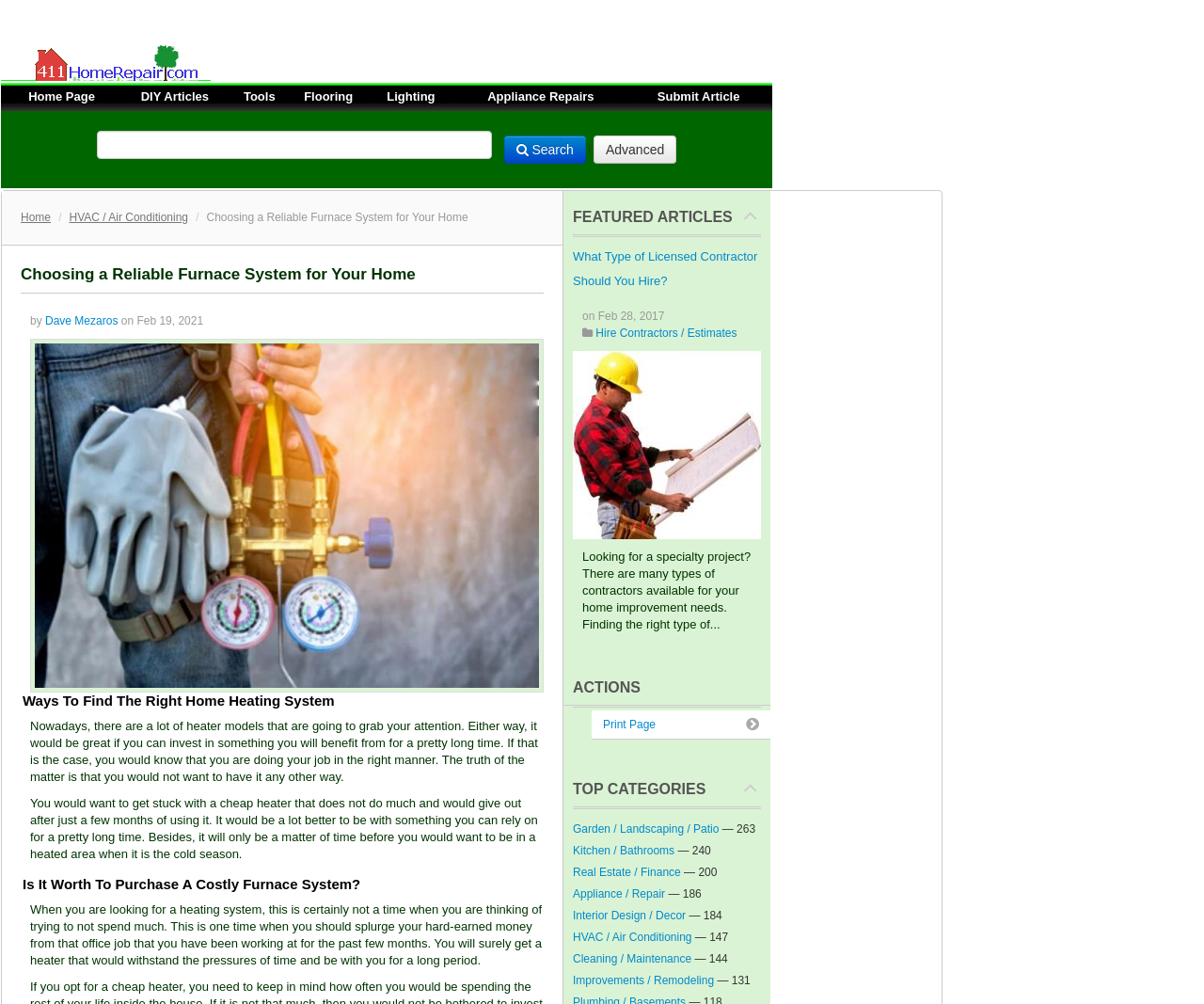Show the bounding box coordinates of the element that should be clicked to complete the task: "Search for something".

[0.08, 0.13, 0.408, 0.158]